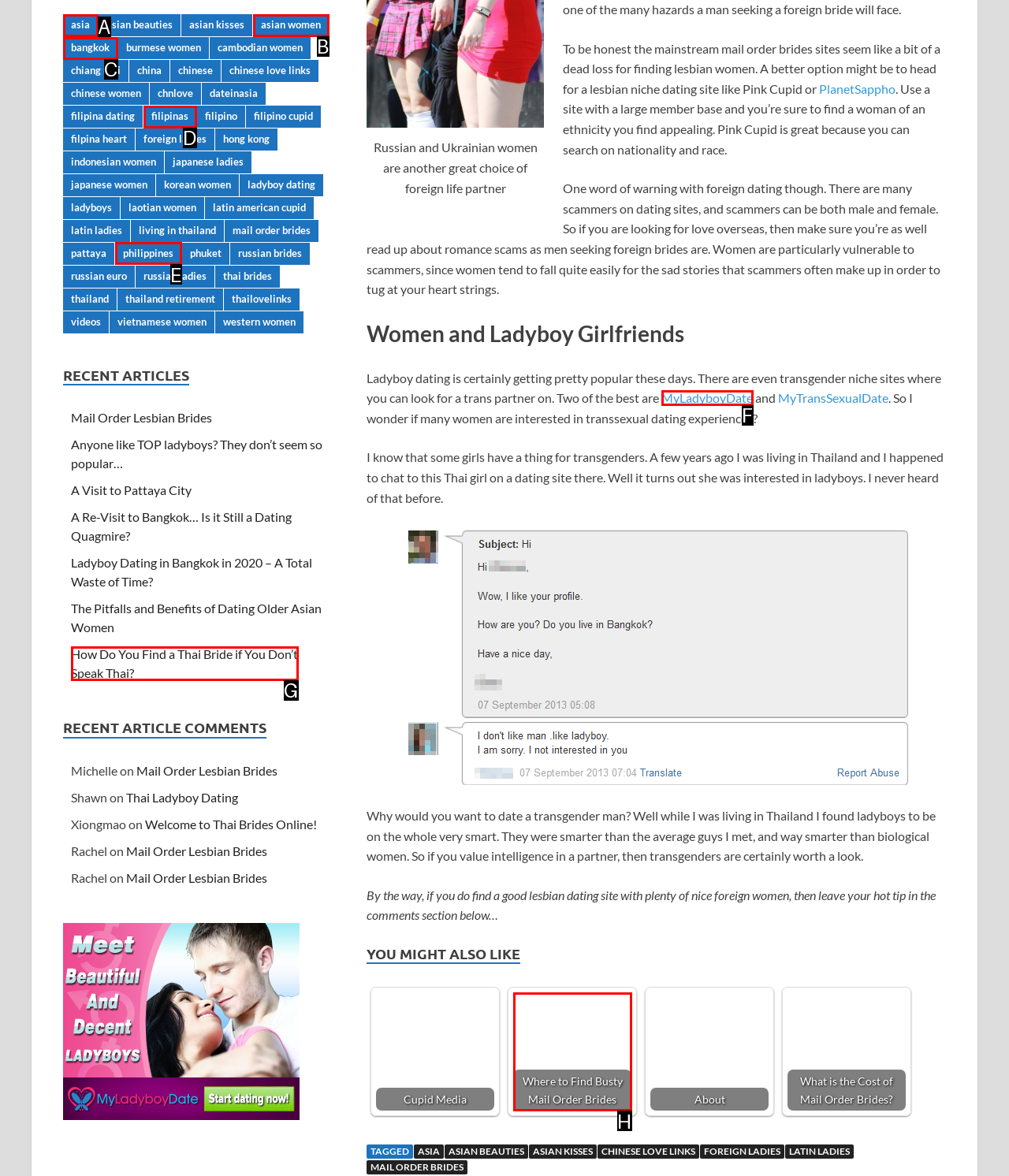Select the appropriate HTML element that needs to be clicked to finish the task: Check out the article about Where to Find Busty Mail Order Brides
Reply with the letter of the chosen option.

H